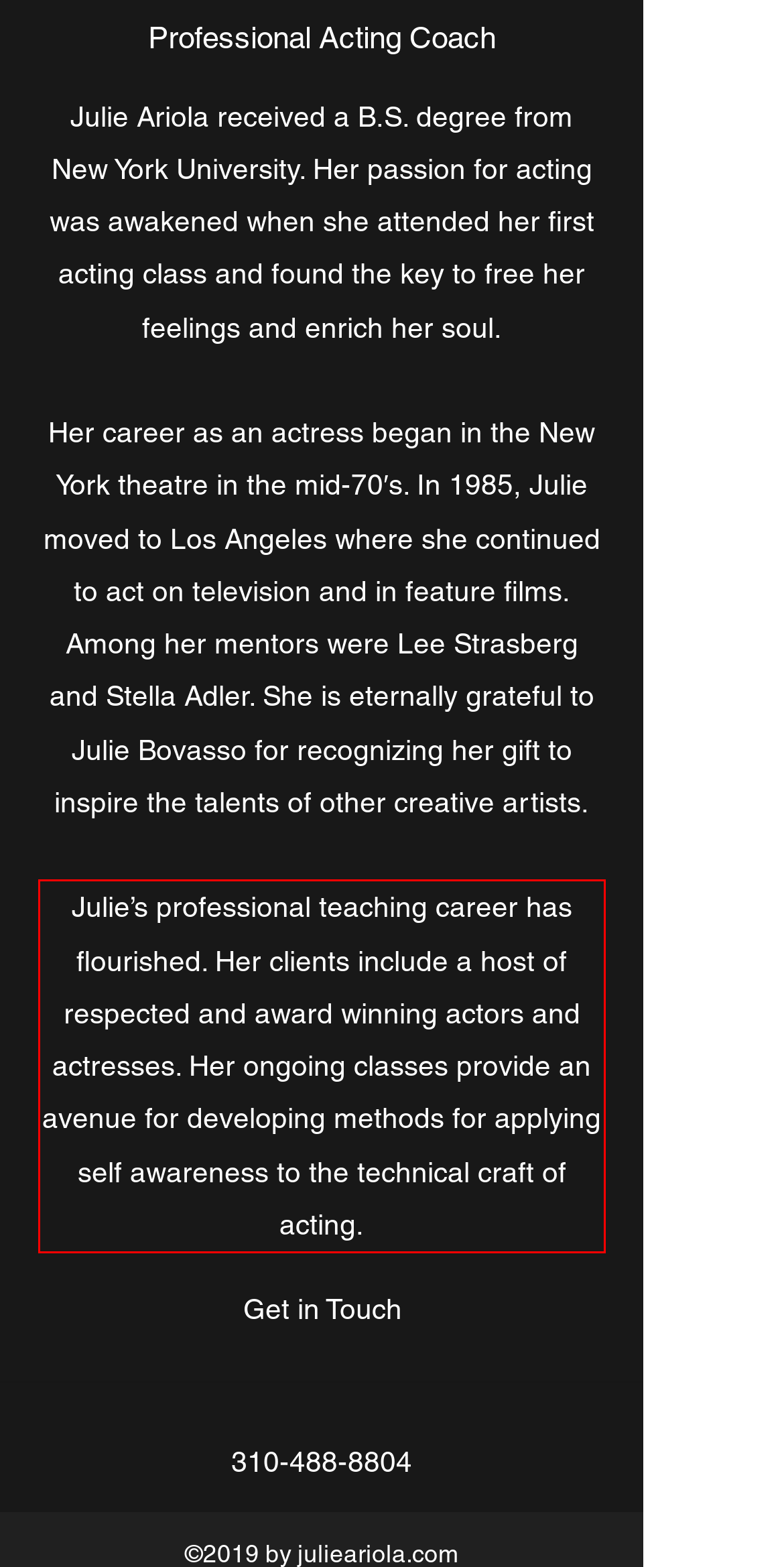You are given a screenshot with a red rectangle. Identify and extract the text within this red bounding box using OCR.

Julie’s professional teaching career has flourished. Her clients include a host of respected and award winning actors and actresses. Her ongoing classes provide an avenue for developing methods for applying self awareness to the technical craft of acting.